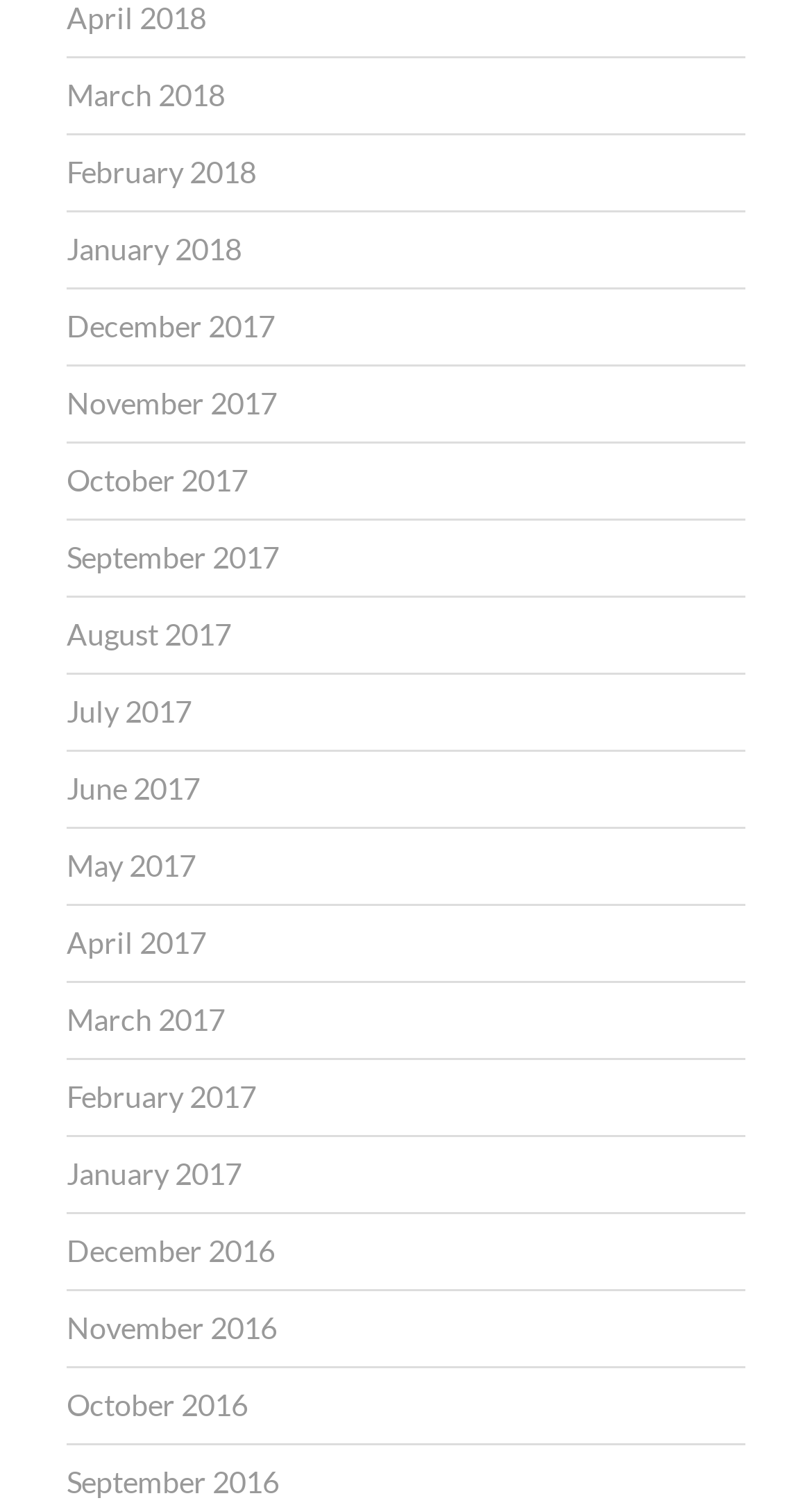Pinpoint the bounding box coordinates of the clickable element to carry out the following instruction: "Read the article about 'Isuzu Trucks Lighten the Load for NPO'."

None